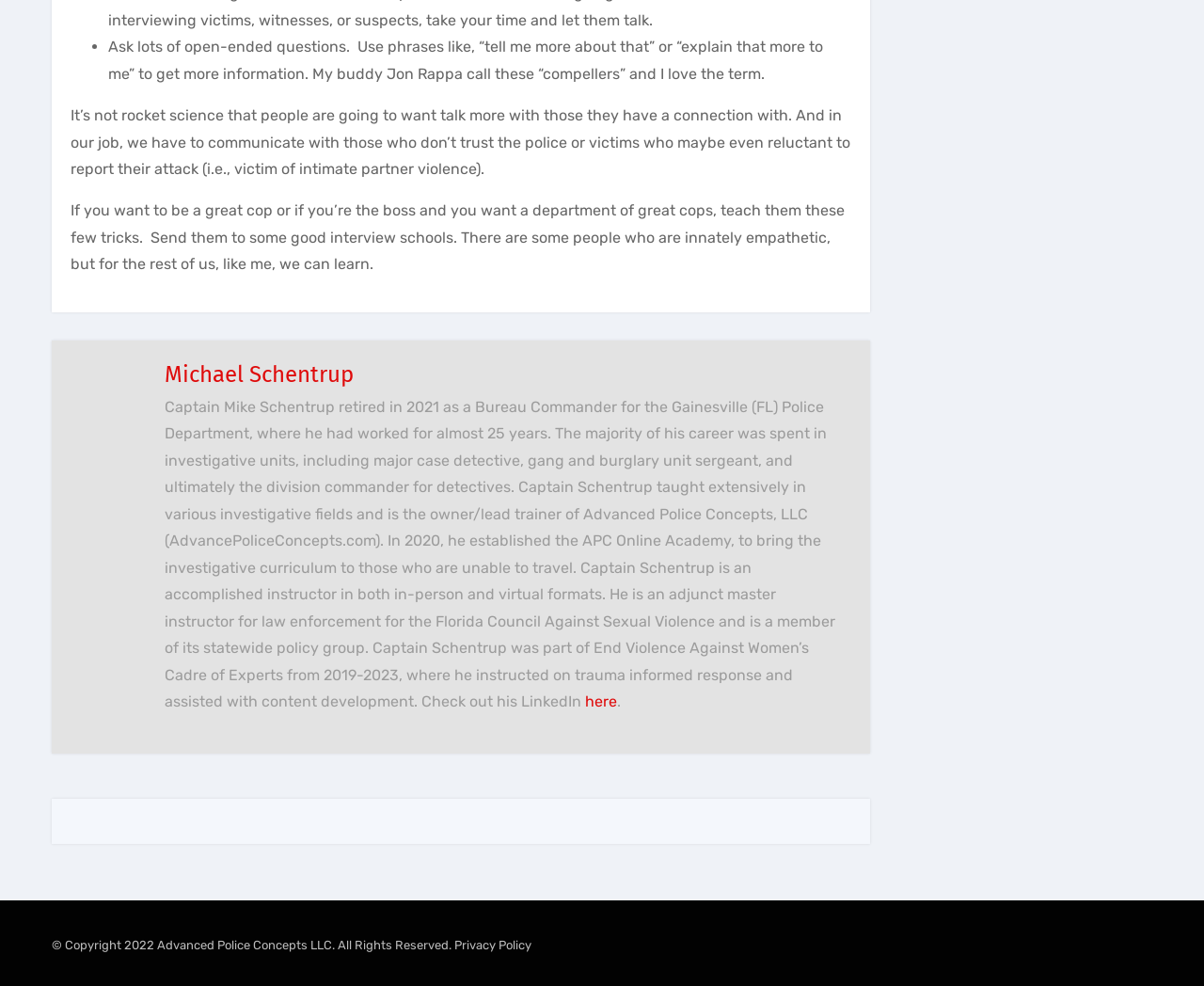Bounding box coordinates are specified in the format (top-left x, top-left y, bottom-right x, bottom-right y). All values are floating point numbers bounded between 0 and 1. Please provide the bounding box coordinate of the region this sentence describes: here

[0.486, 0.702, 0.512, 0.72]